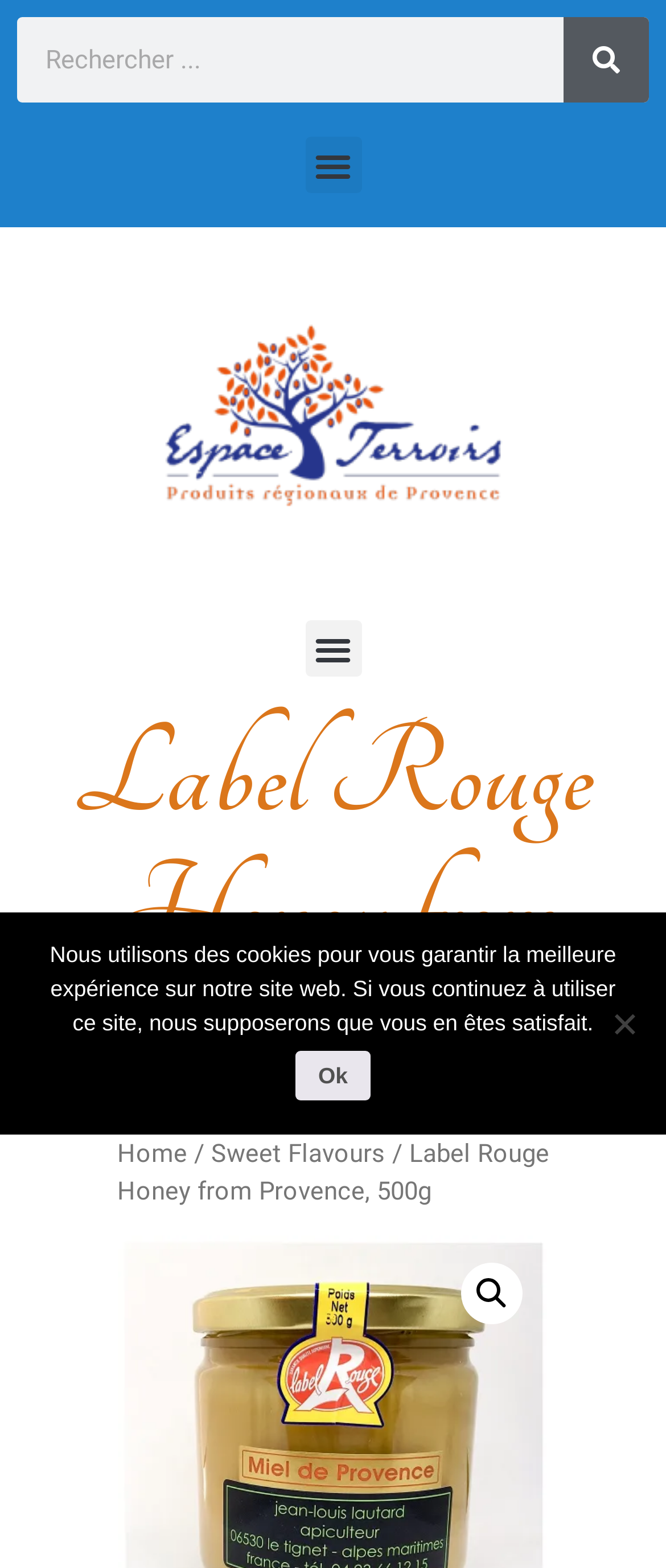What is the name of the honey product?
Please provide a comprehensive answer based on the details in the screenshot.

I determined the answer by looking at the heading element with the text 'Label Rouge Honey from Provence, 500g' which is likely to be the name of the product being described on the webpage.